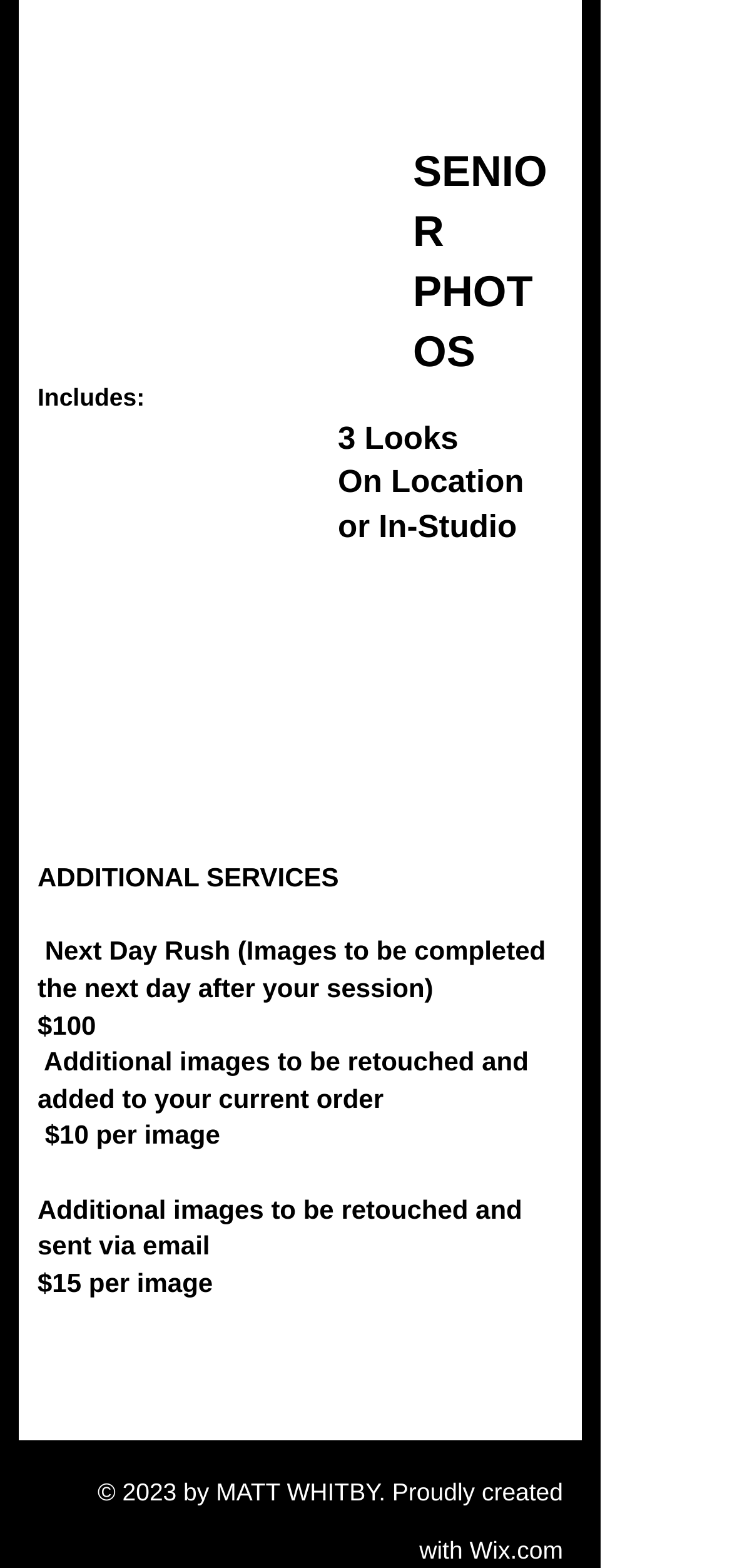Observe the image and answer the following question in detail: How much does it cost to retouch additional images?

The webpage mentions that additional images to be retouched and added to the current order cost $10 per image, as stated under the 'ADDITIONAL SERVICES' section.